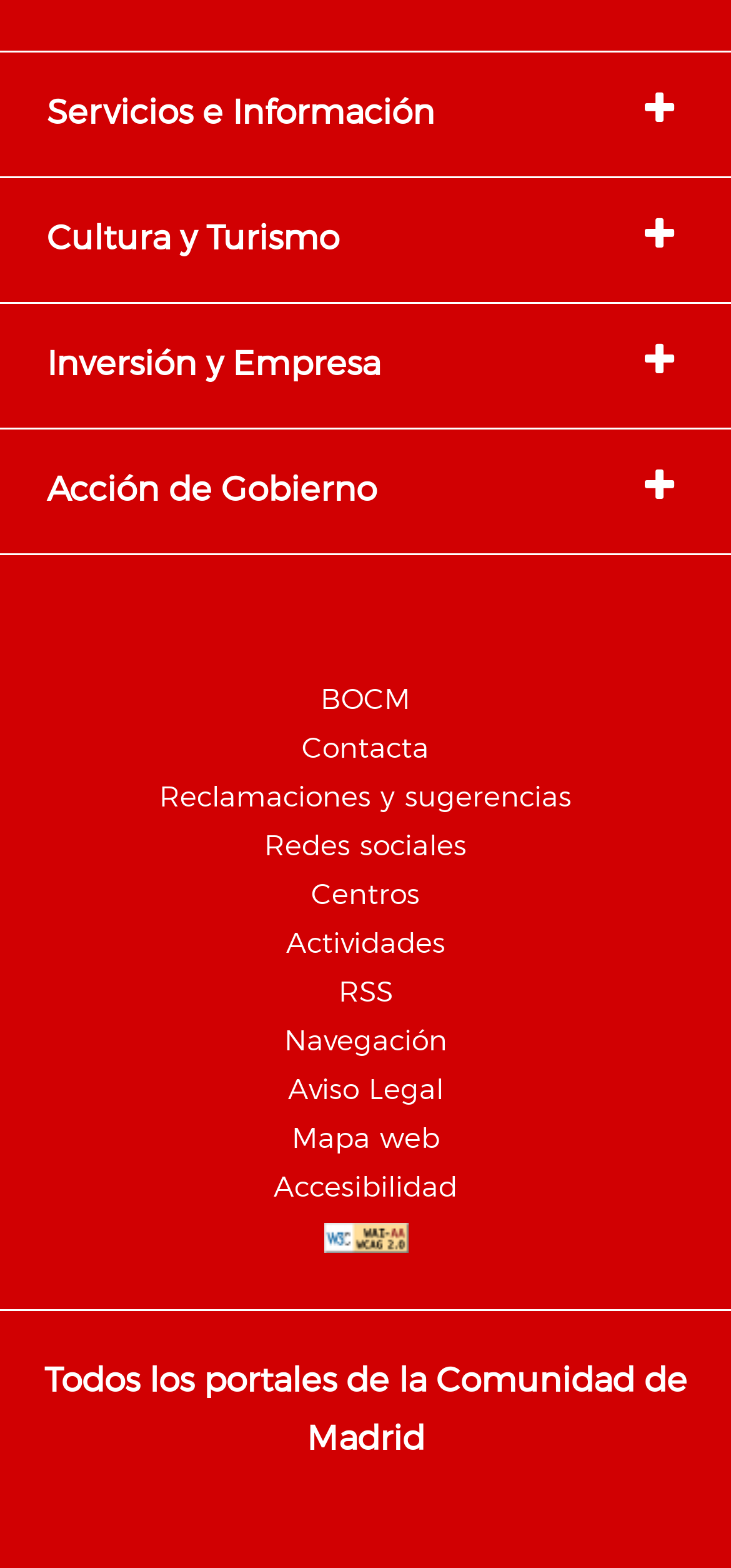Identify the bounding box coordinates for the UI element described as follows: Centros. Use the format (top-left x, top-left y, bottom-right x, bottom-right y) and ensure all values are floating point numbers between 0 and 1.

[0.0, 0.556, 1.0, 0.587]